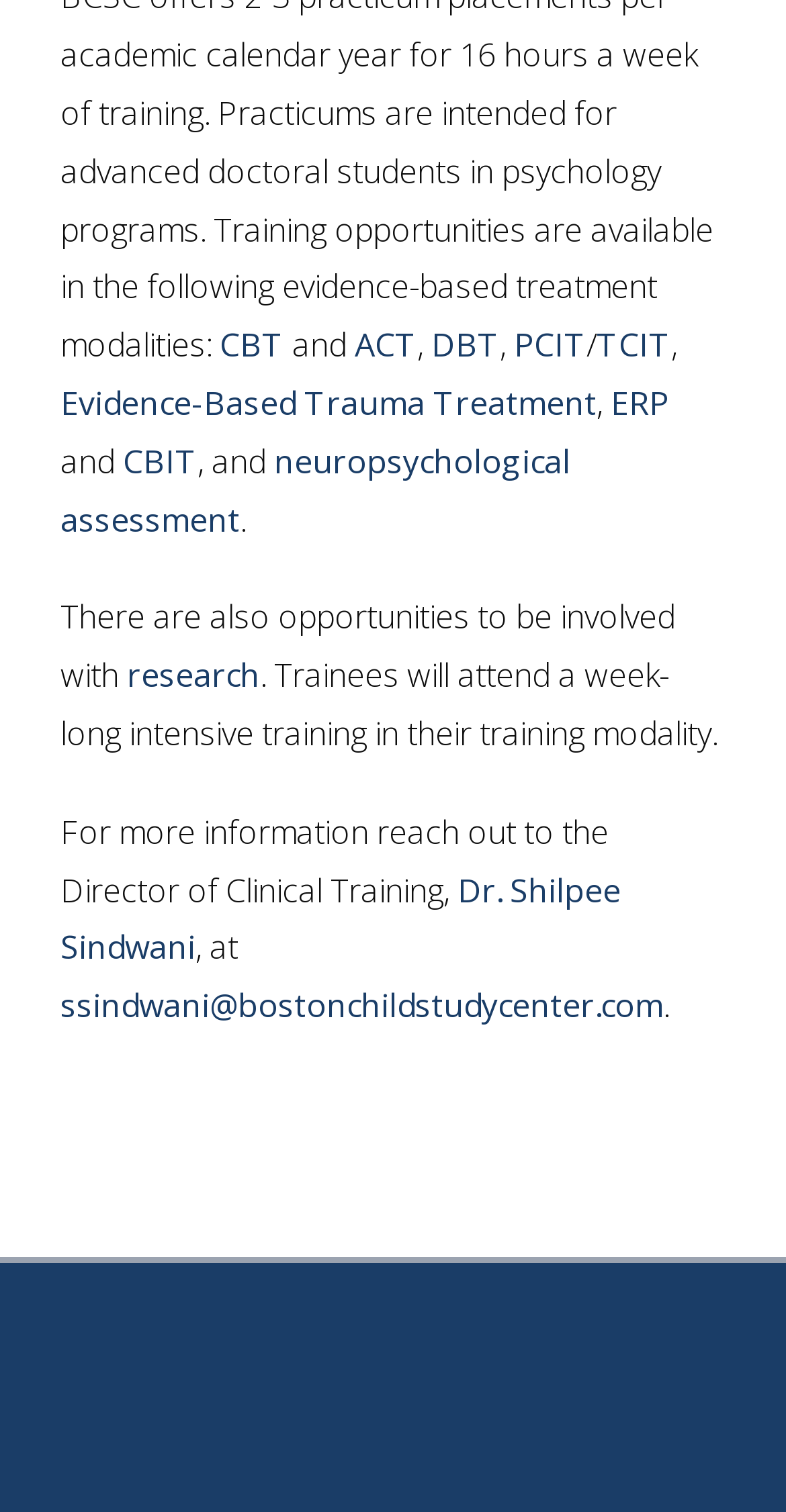Locate the bounding box coordinates of the UI element described by: "Dr. Shilpee Sindwani". The bounding box coordinates should consist of four float numbers between 0 and 1, i.e., [left, top, right, bottom].

[0.077, 0.574, 0.79, 0.641]